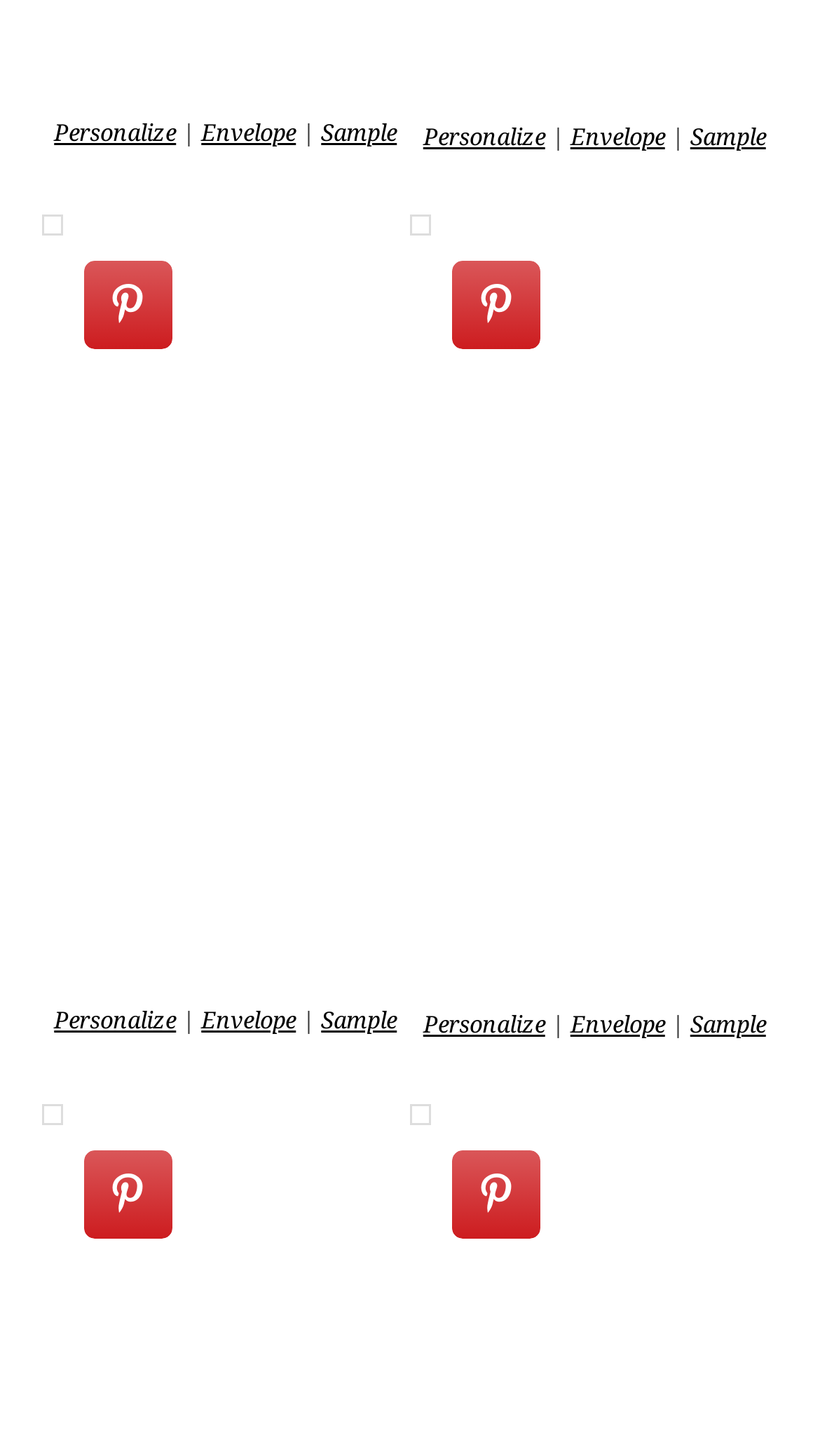Determine the bounding box coordinates of the area to click in order to meet this instruction: "Click on Personalize".

[0.066, 0.082, 0.215, 0.1]